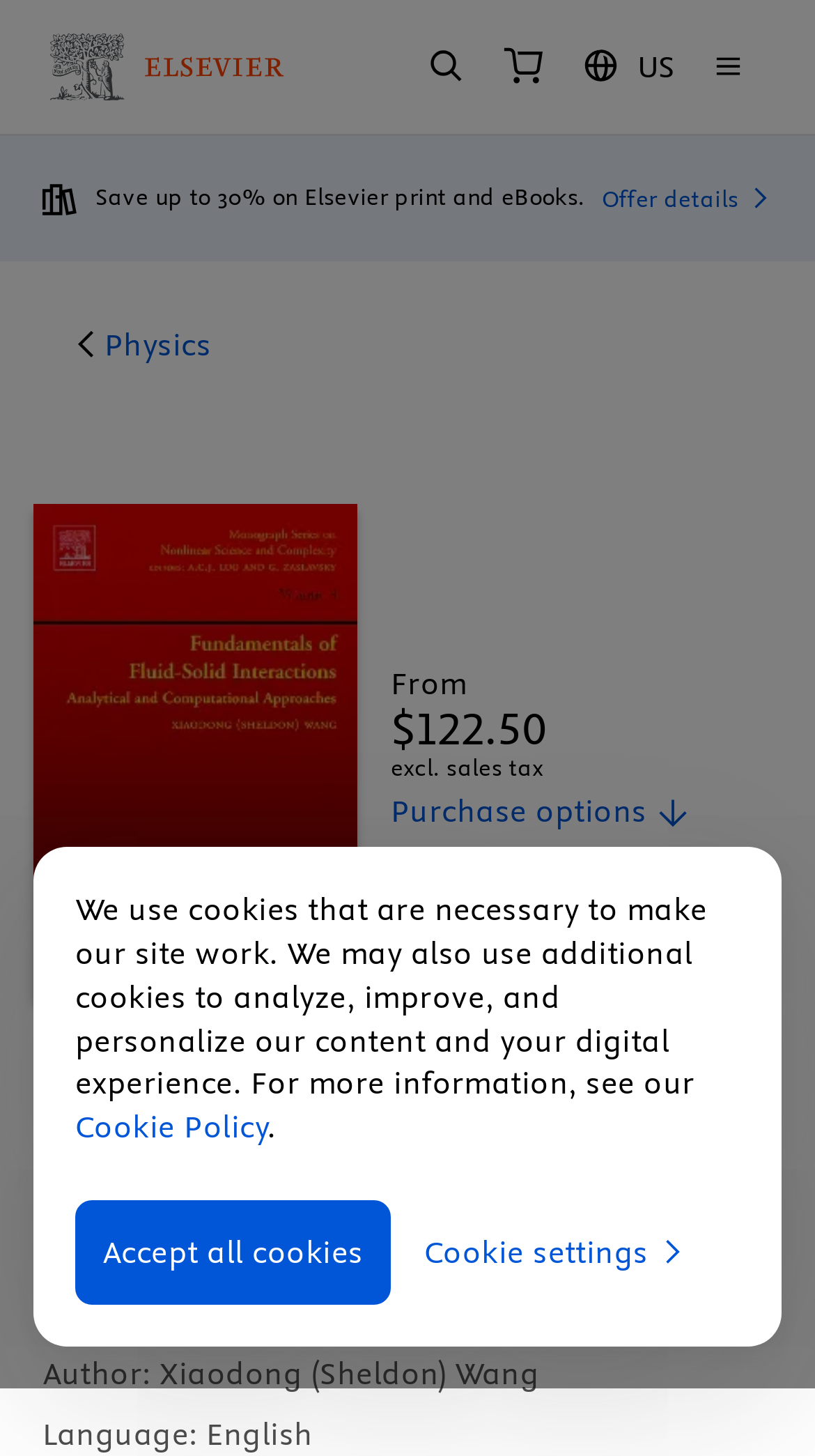Specify the bounding box coordinates (top-left x, top-left y, bottom-right x, bottom-right y) of the UI element in the screenshot that matches this description: Open main site navigation

[0.849, 0.021, 0.938, 0.071]